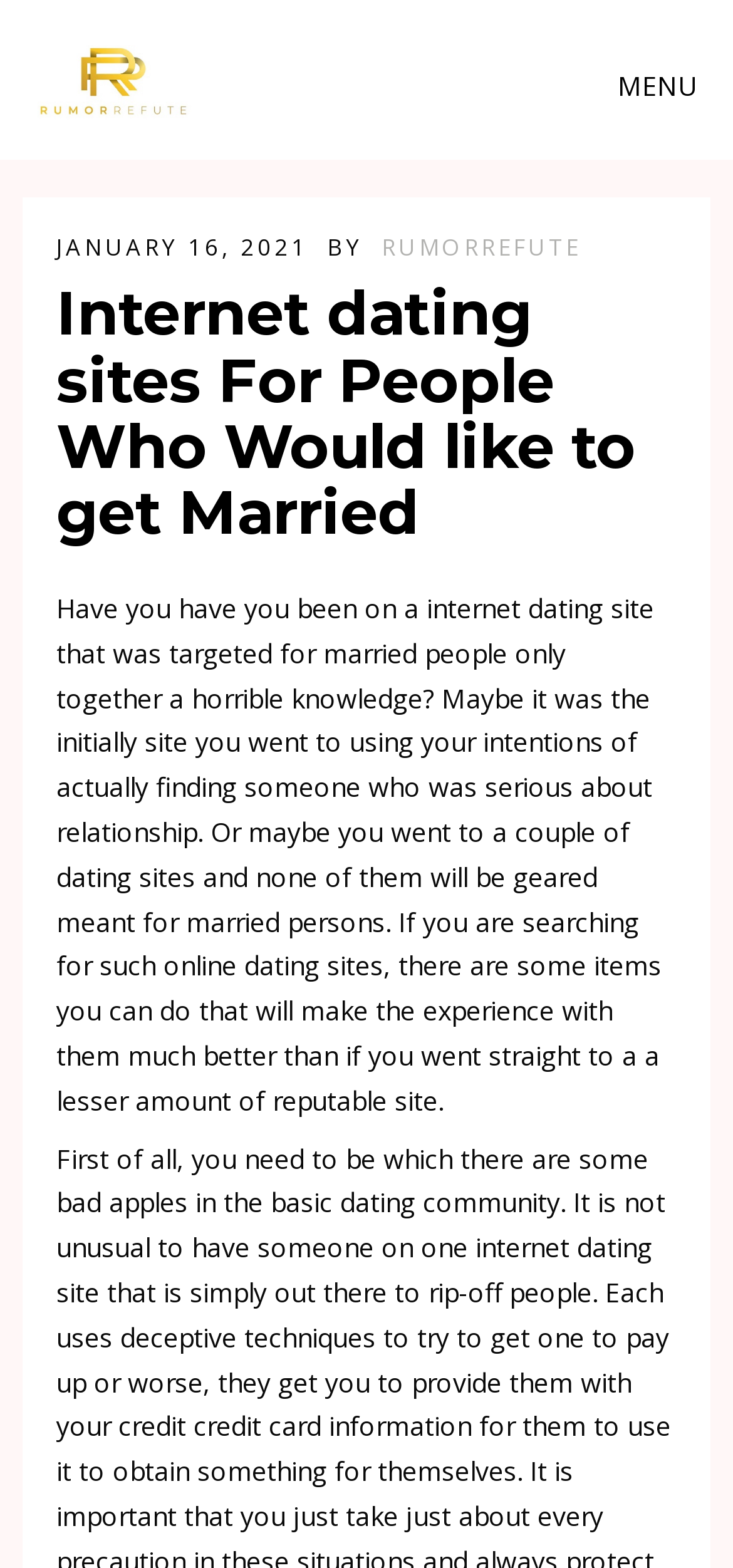Provide an in-depth description of the elements and layout of the webpage.

The webpage appears to be a blog or article page focused on internet dating sites for people who want to get married. At the top left of the page, there is a logo or icon with the text "RUMOR REFUTE" which is also a clickable link. 

To the top right, there is a menu section labeled "MENU". Below the logo, there is a timestamp indicating the date "JANUARY 16, 2021" followed by the author's name or identifier "BY RUMORREFUTE". 

The main content of the page is headed by a title "Internet dating sites For People Who Would like to get Married" which spans almost the entire width of the page. The article begins by asking if the reader has had a bad experience on a dating site targeted for married people, and then proceeds to offer advice on how to make the experience better by choosing reputable sites.